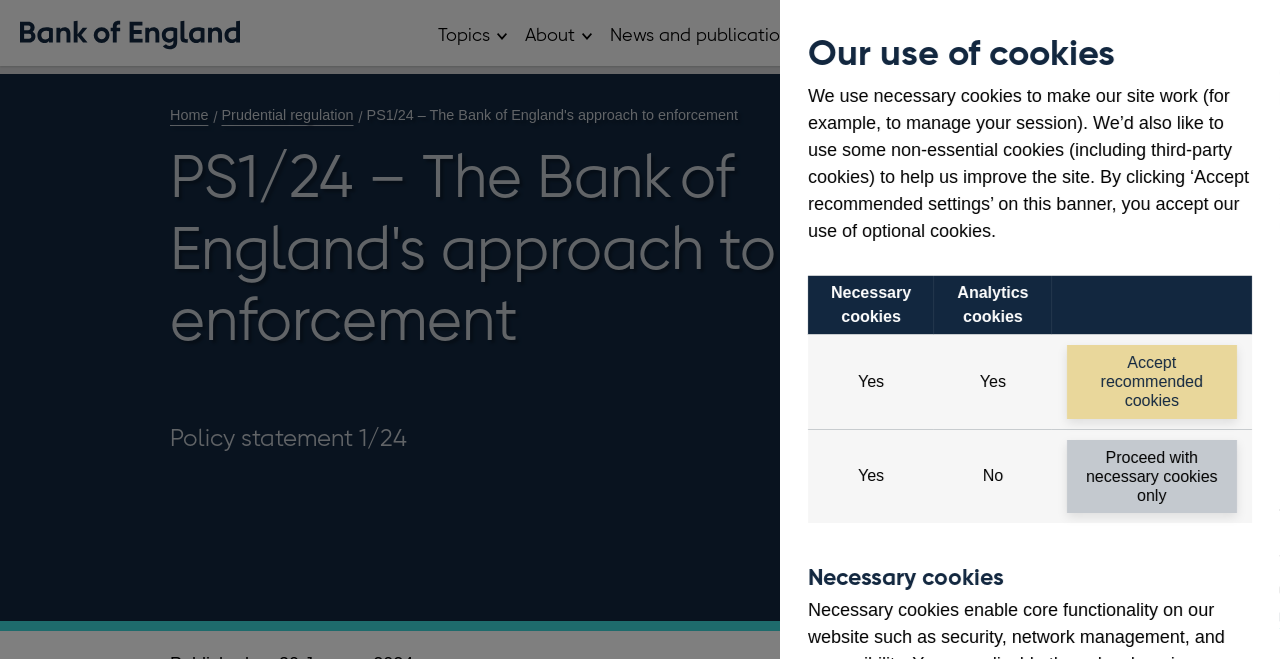Based on the image, please respond to the question with as much detail as possible:
How many links are in the breadcrumb navigation?

I found the answer by examining the breadcrumb navigation section, where I saw two links 'Home' and 'Prudential regulation', indicating that there are two links in the breadcrumb navigation.